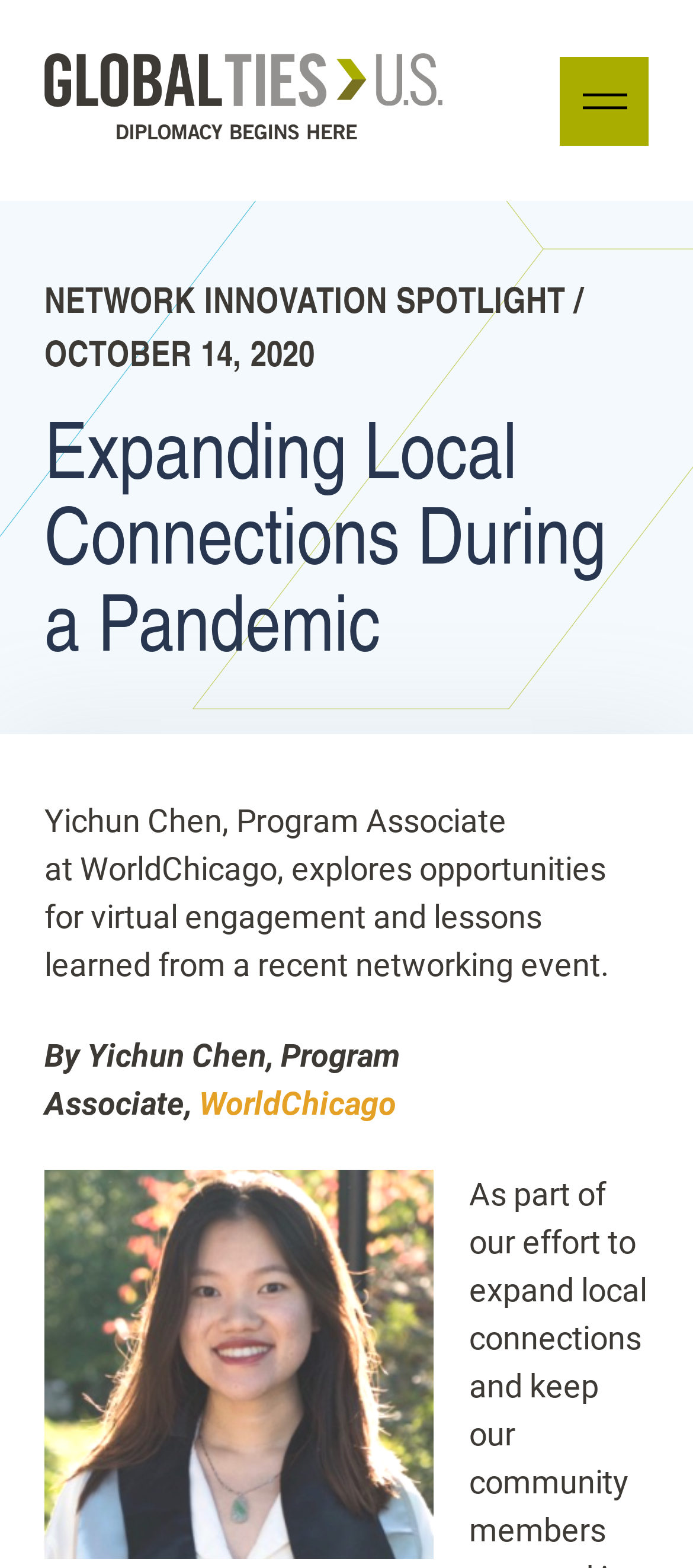Locate the bounding box coordinates of the UI element described by: "January 2016 Issue". The bounding box coordinates should consist of four float numbers between 0 and 1, i.e., [left, top, right, bottom].

None